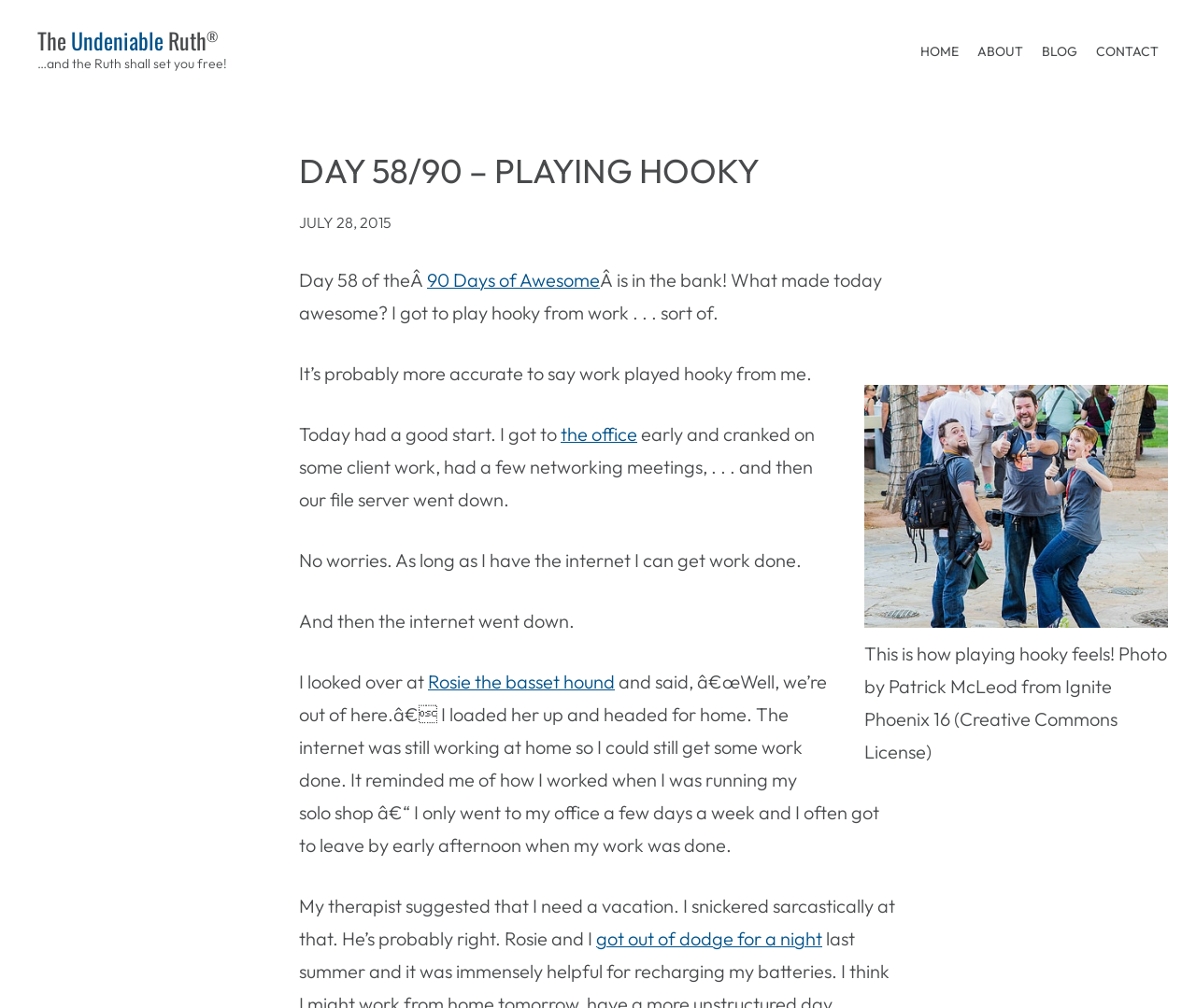Look at the image and write a detailed answer to the question: 
What is the author doing when the file server goes down?

The author mentions that they were working on client work when the file server went down. This can be determined by examining the text of the blog post, which states 'Today had a good start. I got to the office early and cranked on some client work, had a few networking meetings,... and then our file server went down.'